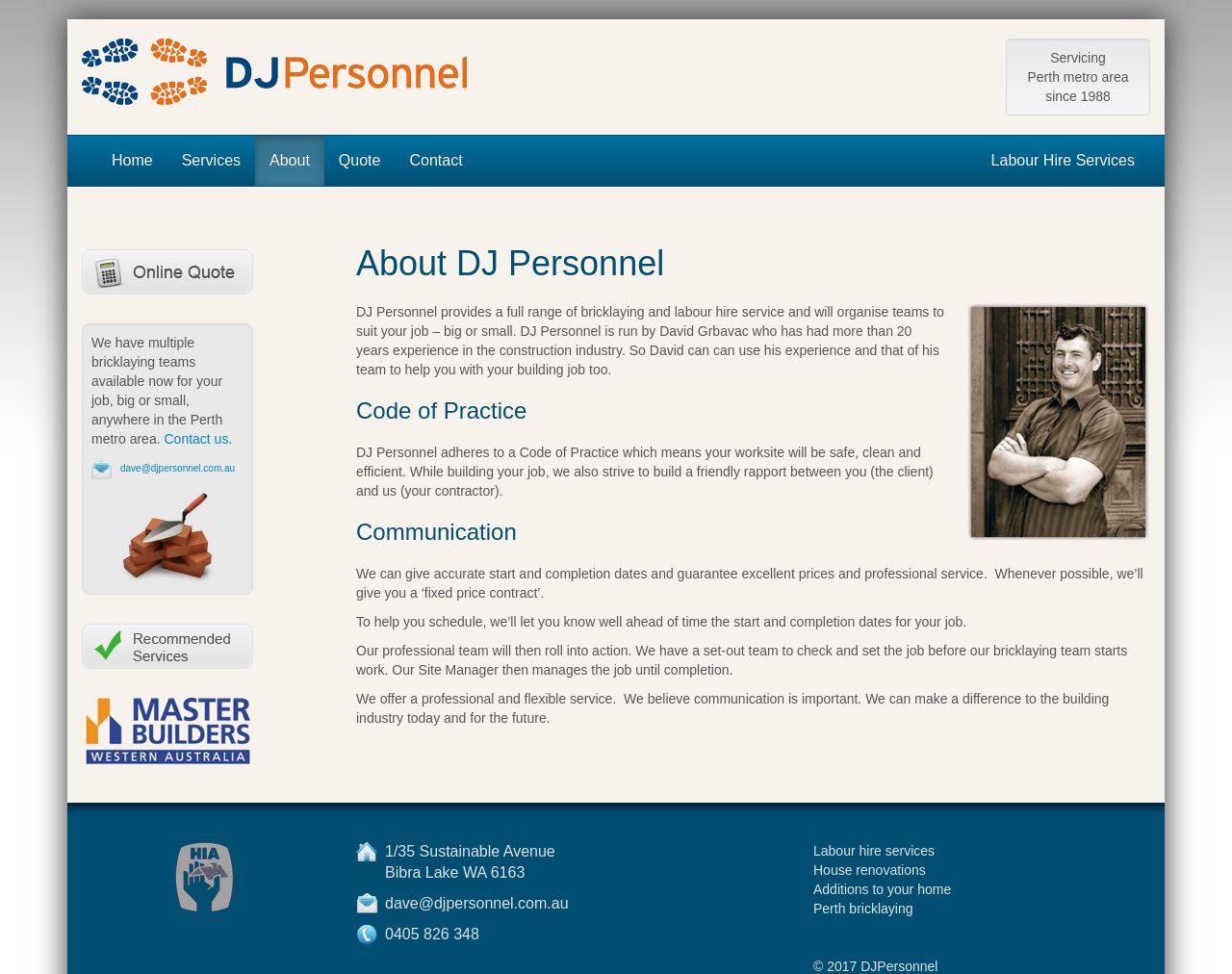Using the provided element description, identify the bounding box coordinates as (top-left x, top-left y, bottom-right x, bottom-right y). Ensure all values are between 0 and 1. Description: Additions to your home

[0.66, 0.905, 0.772, 0.921]